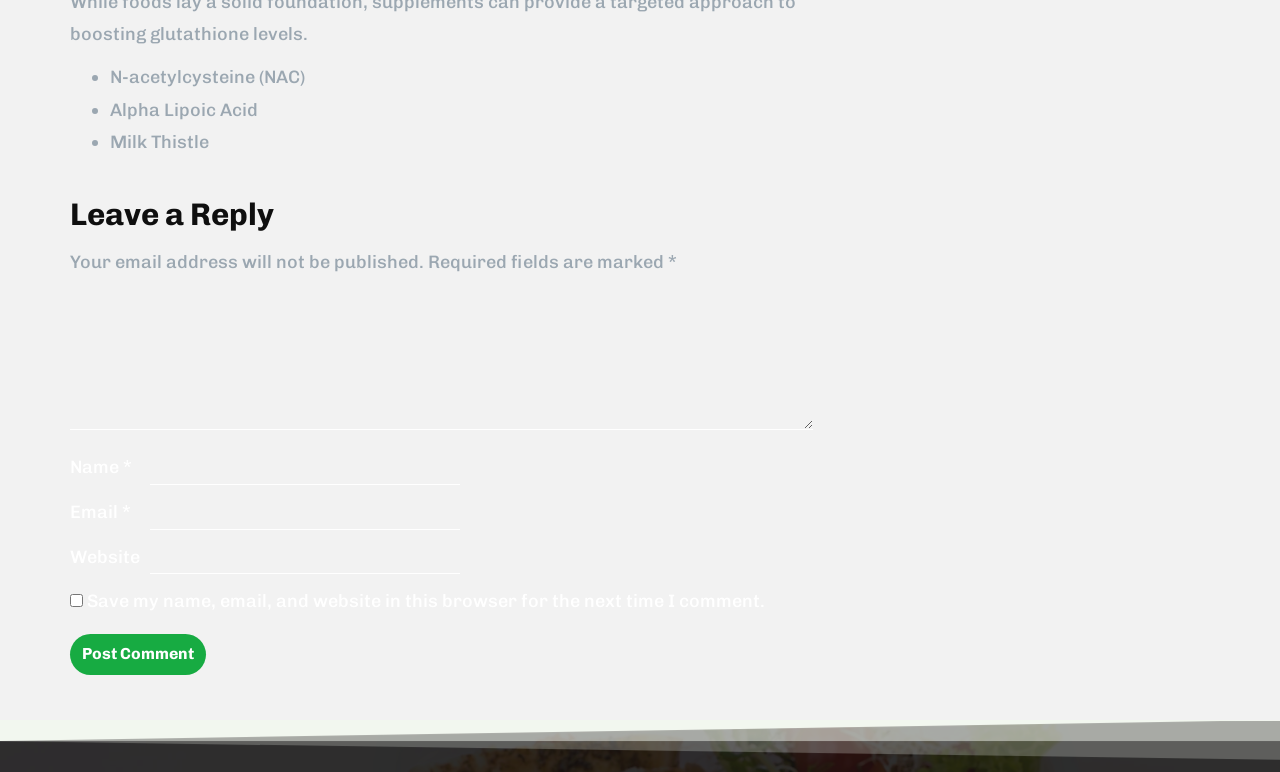How many fields are required to be filled?
Please look at the screenshot and answer using one word or phrase.

Two